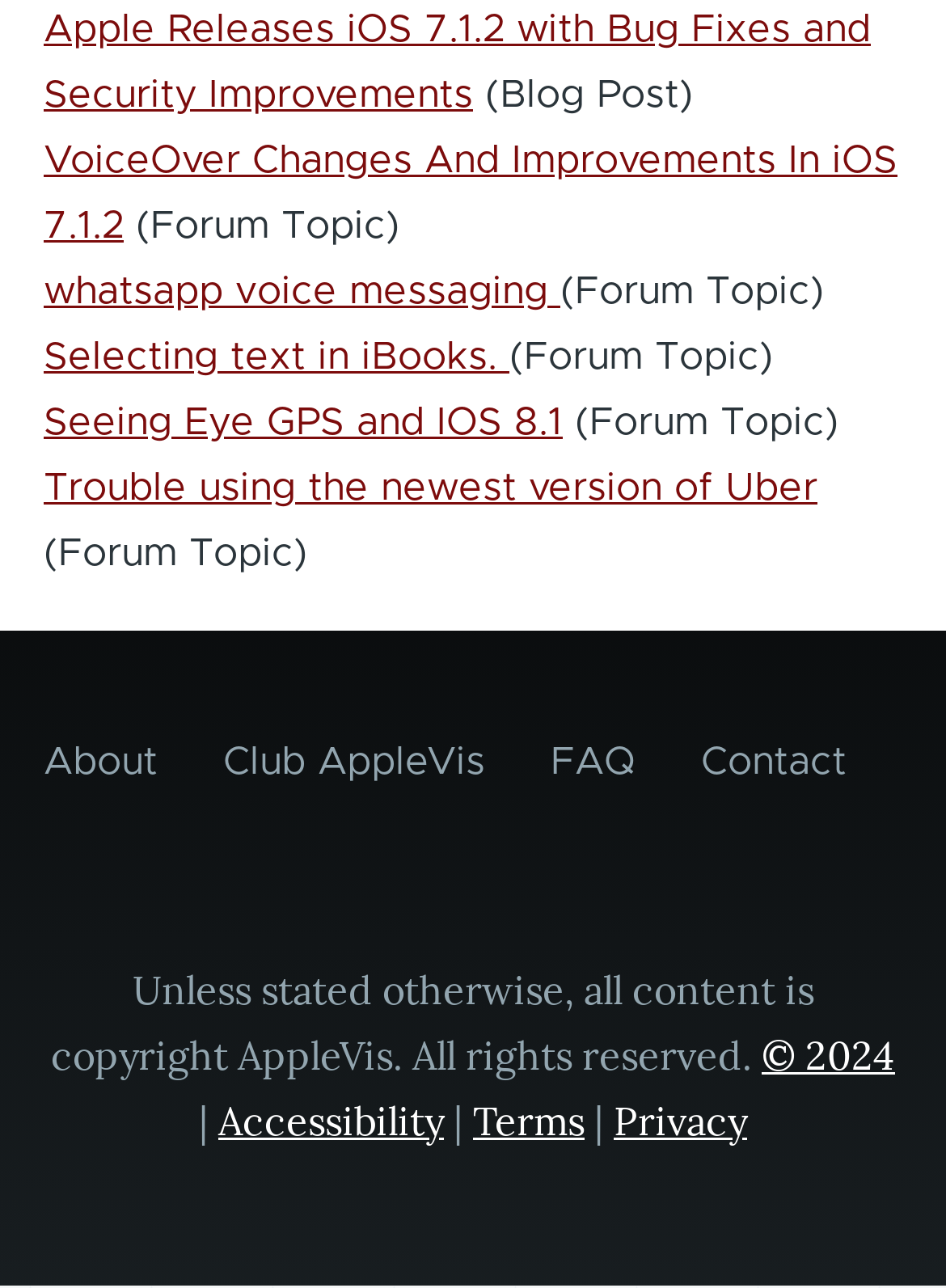Answer the question in one word or a short phrase:
What is the copyright notice on the webpage?

AppleVis